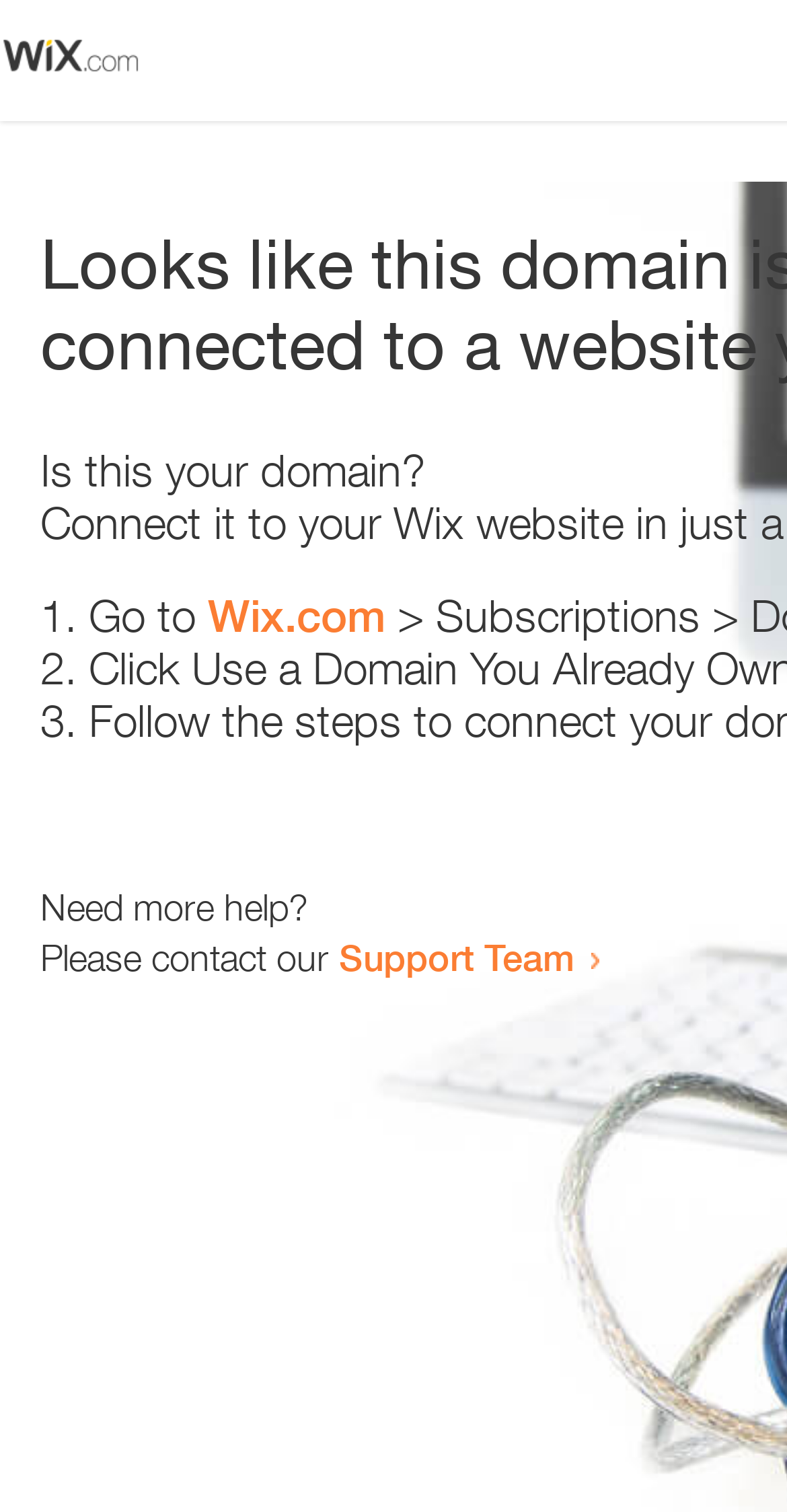Respond with a single word or phrase:
How many links are present on the webpage?

2